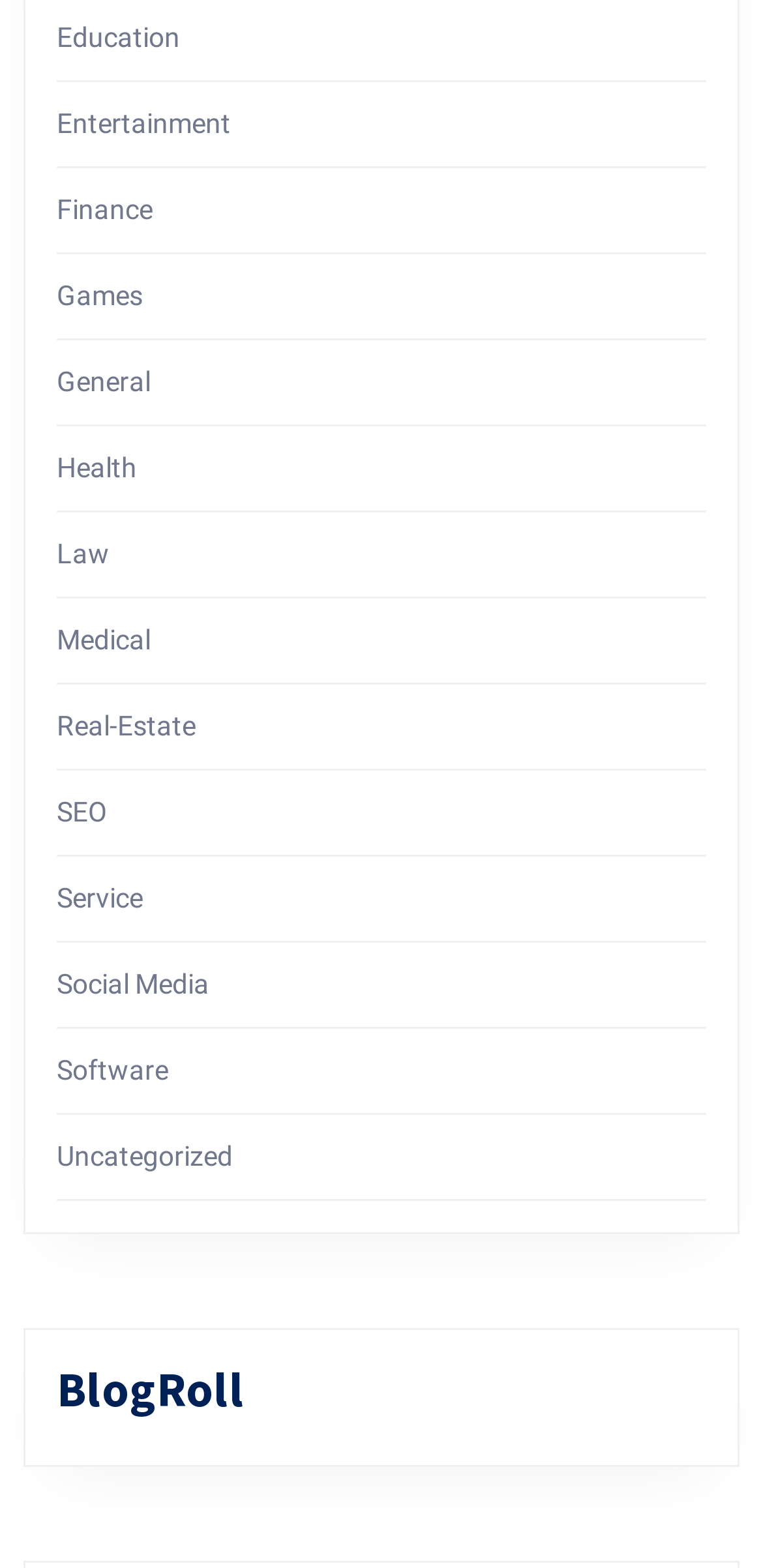Identify the bounding box for the given UI element using the description provided. Coordinates should be in the format (top-left x, top-left y, bottom-right x, bottom-right y) and must be between 0 and 1. Here is the description: Law

[0.074, 0.343, 0.144, 0.363]